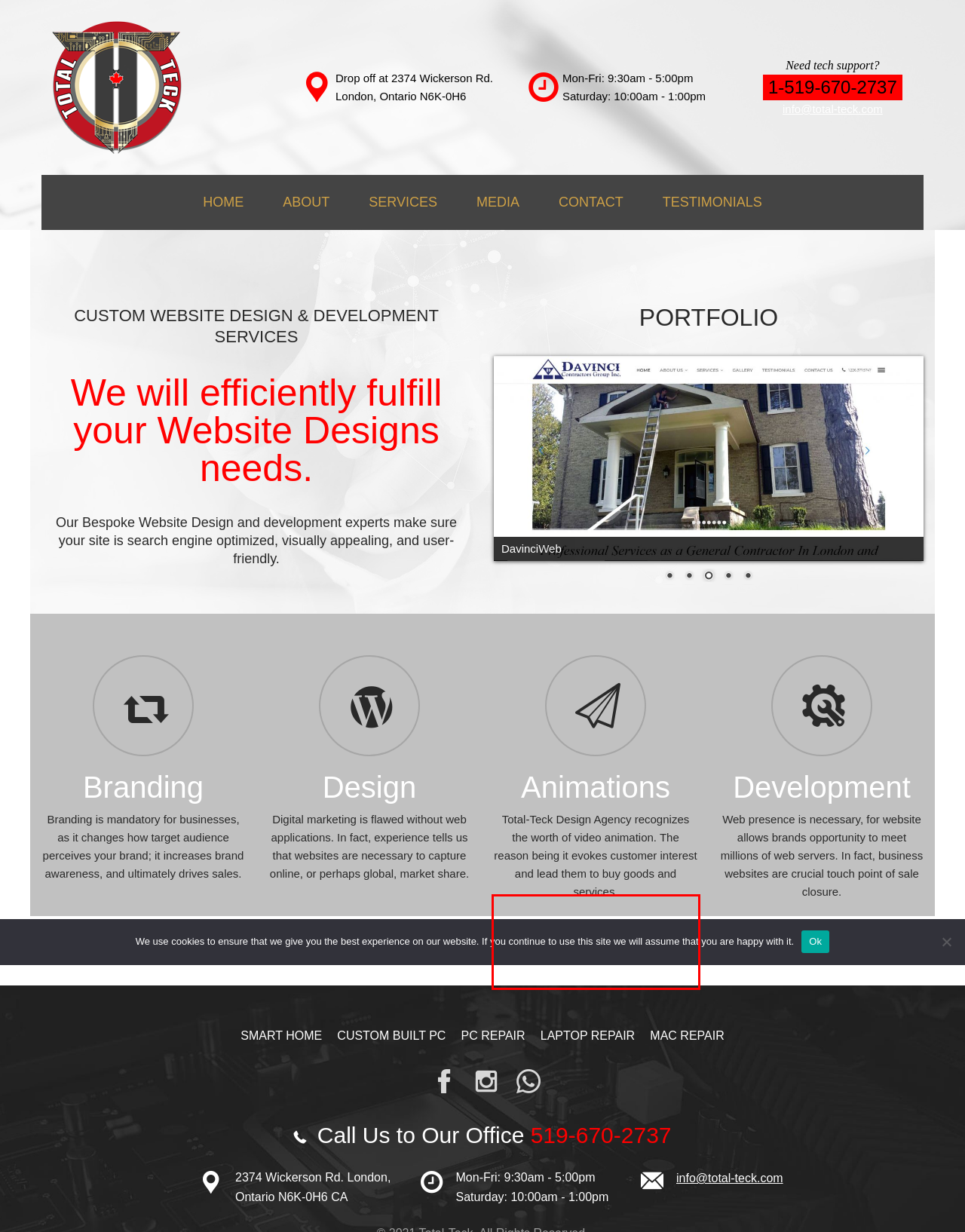Please perform OCR on the text within the red rectangle in the webpage screenshot and return the text content.

Total-Teck Design Agency recognizes the worth of video animation. The reason being it evokes customer interest and lead them to buy goods and services.